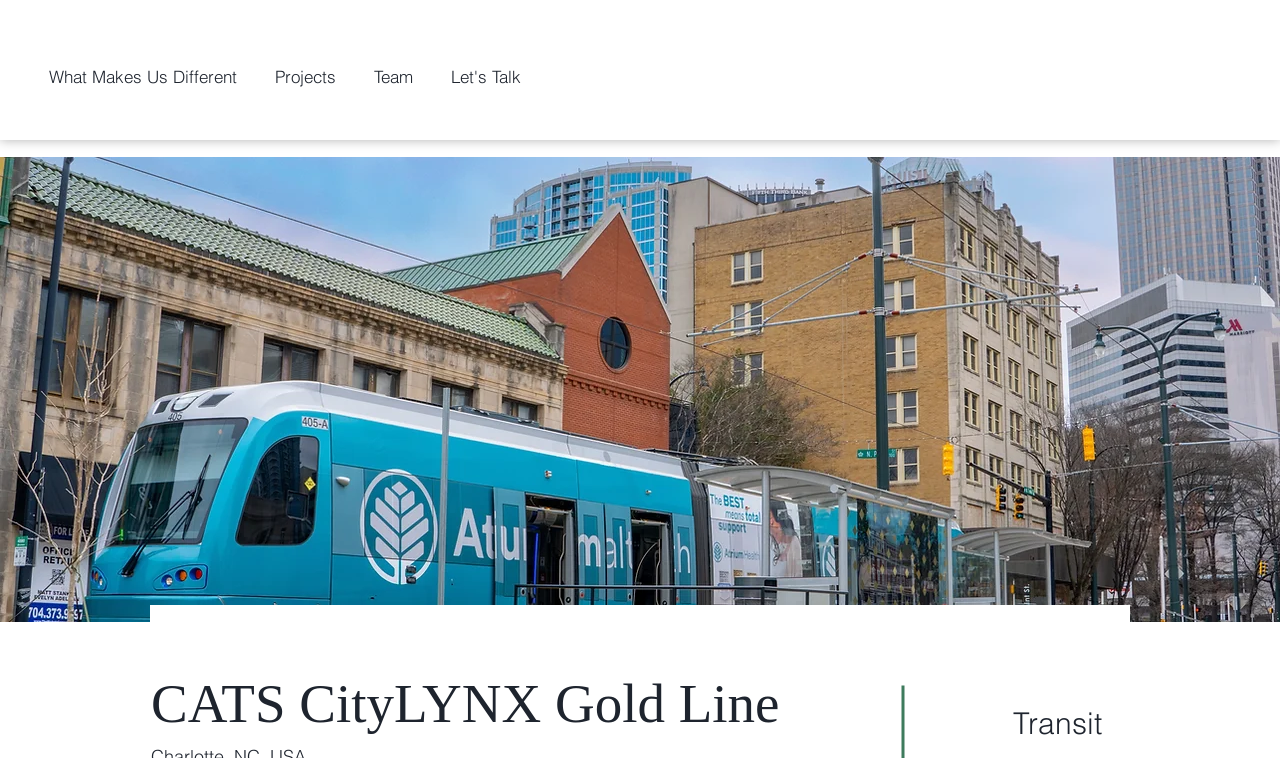Respond to the question below with a concise word or phrase:
What is the name of the project?

CATS CityLYNX Gold Line